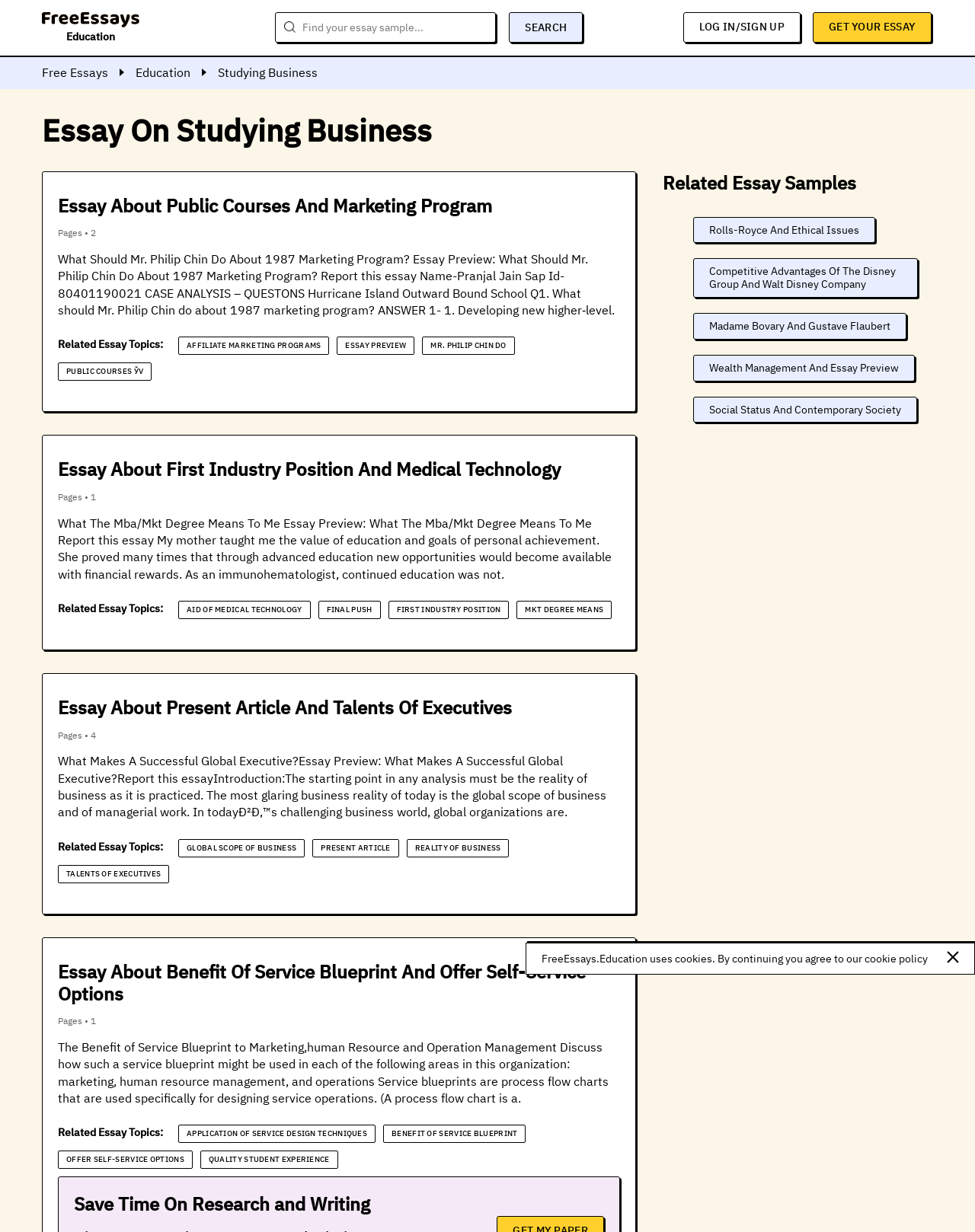Please identify the coordinates of the bounding box for the clickable region that will accomplish this instruction: "Log in or sign up".

[0.717, 0.016, 0.805, 0.027]